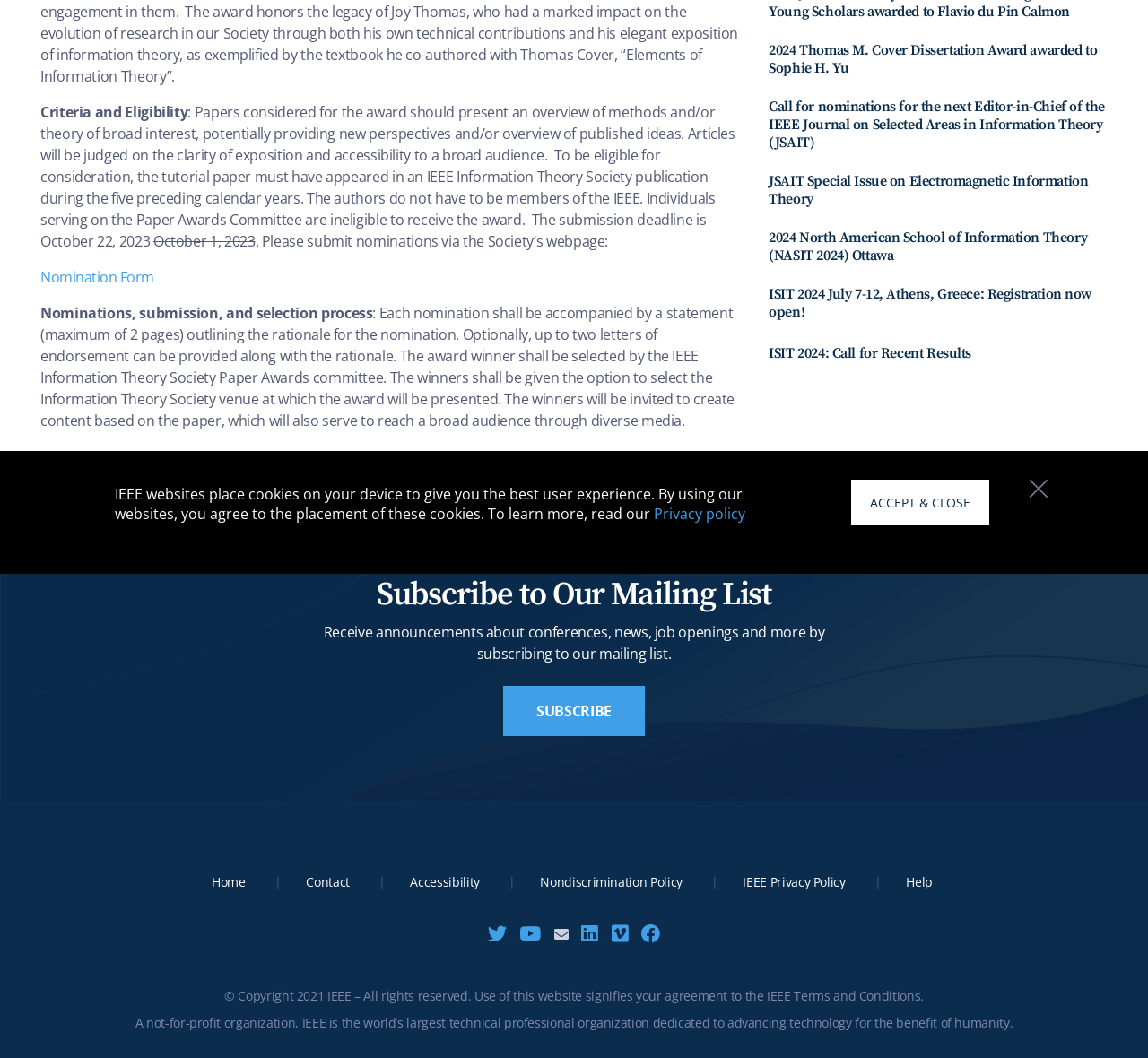Locate the UI element that matches the description IEEE Privacy Policy in the webpage screenshot. Return the bounding box coordinates in the format (top-left x, top-left y, bottom-right x, bottom-right y), with values ranging from 0 to 1.

[0.625, 0.818, 0.767, 0.849]